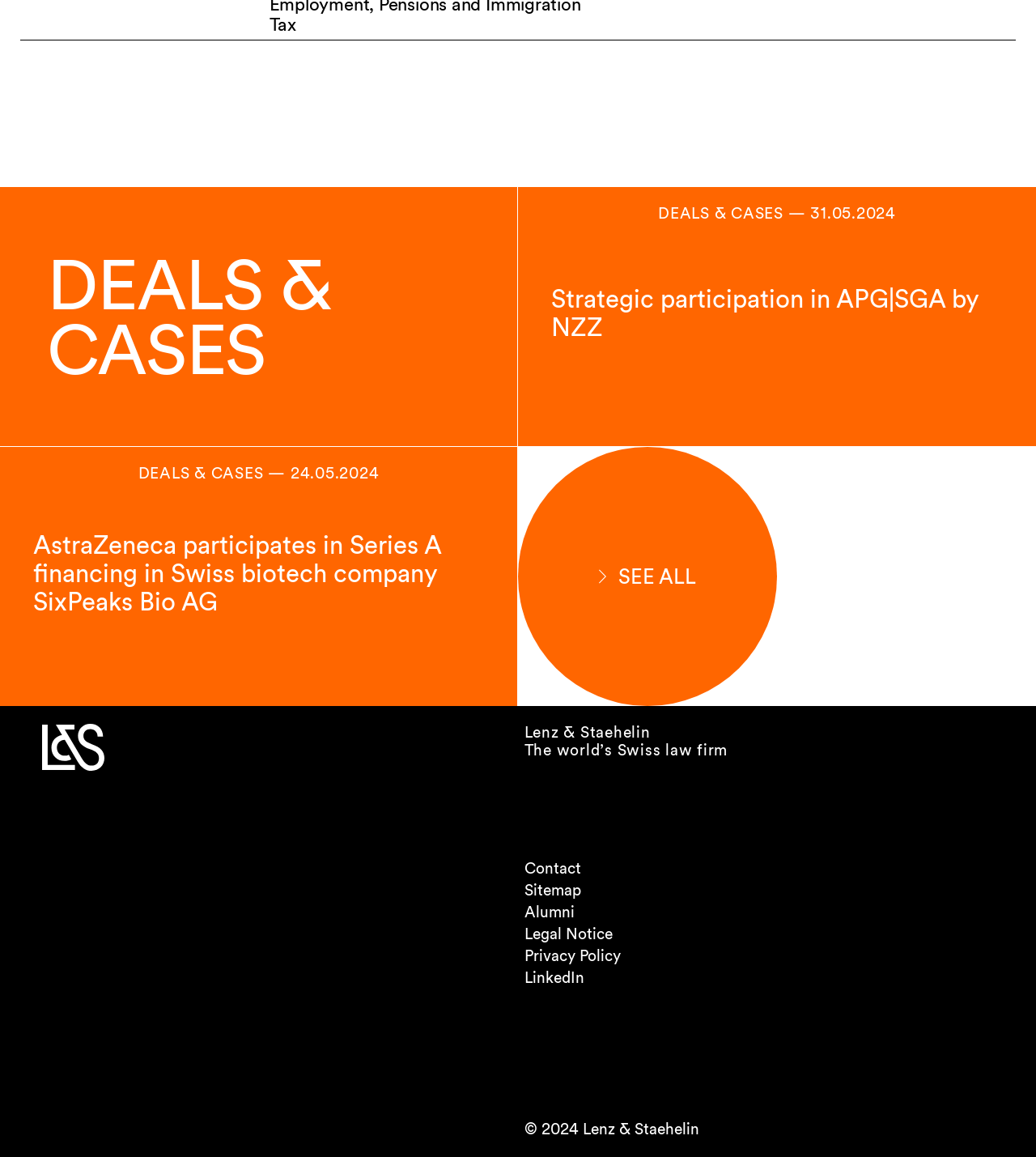Please indicate the bounding box coordinates of the element's region to be clicked to achieve the instruction: "Contact Lenz & Staehelin". Provide the coordinates as four float numbers between 0 and 1, i.e., [left, top, right, bottom].

[0.506, 0.742, 0.561, 0.759]